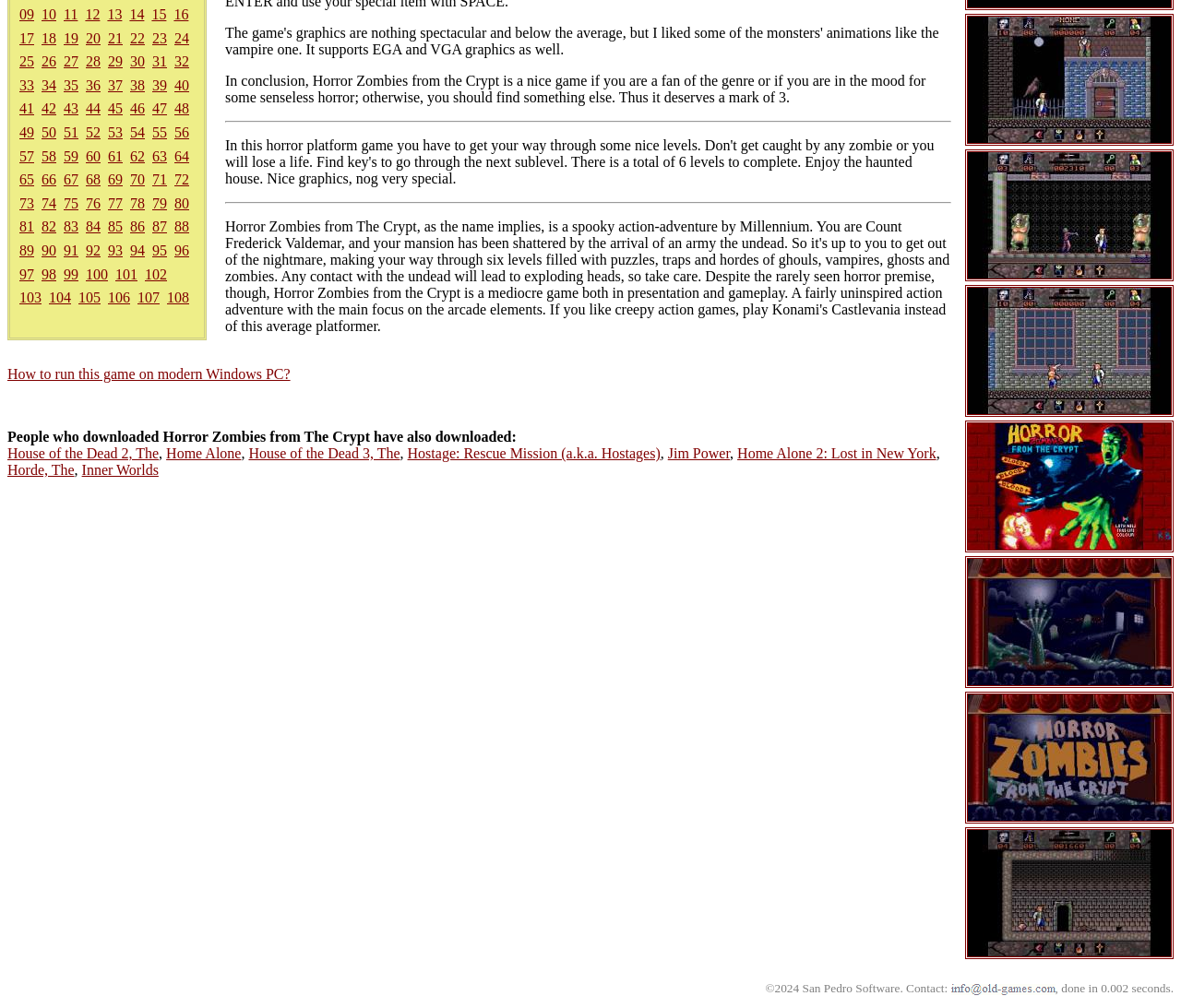Given the description of a UI element: "Inner Worlds", identify the bounding box coordinates of the matching element in the webpage screenshot.

[0.069, 0.458, 0.134, 0.474]